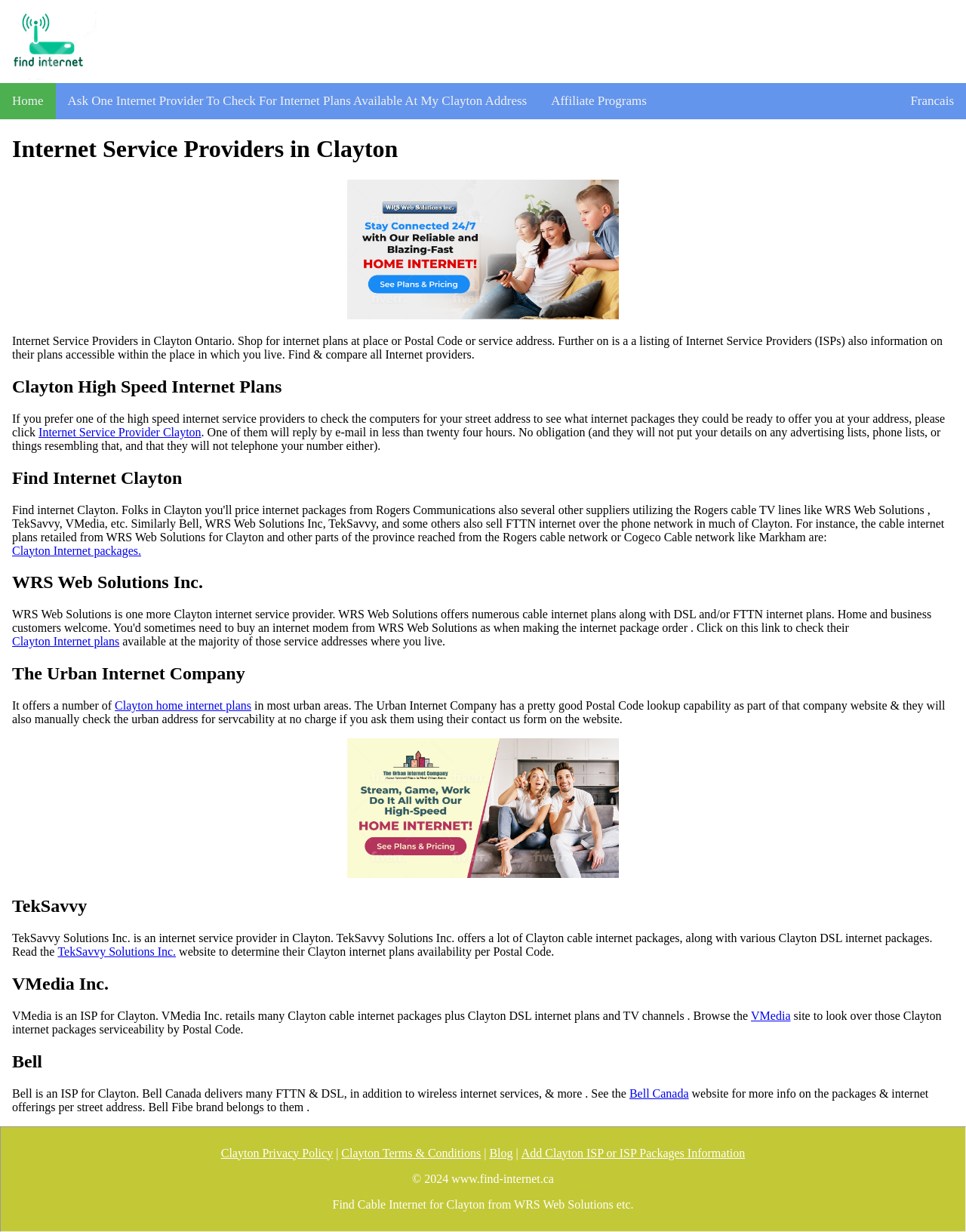Highlight the bounding box coordinates of the element that should be clicked to carry out the following instruction: "Click the 'Home' link". The coordinates must be given as four float numbers ranging from 0 to 1, i.e., [left, top, right, bottom].

[0.0, 0.067, 0.057, 0.097]